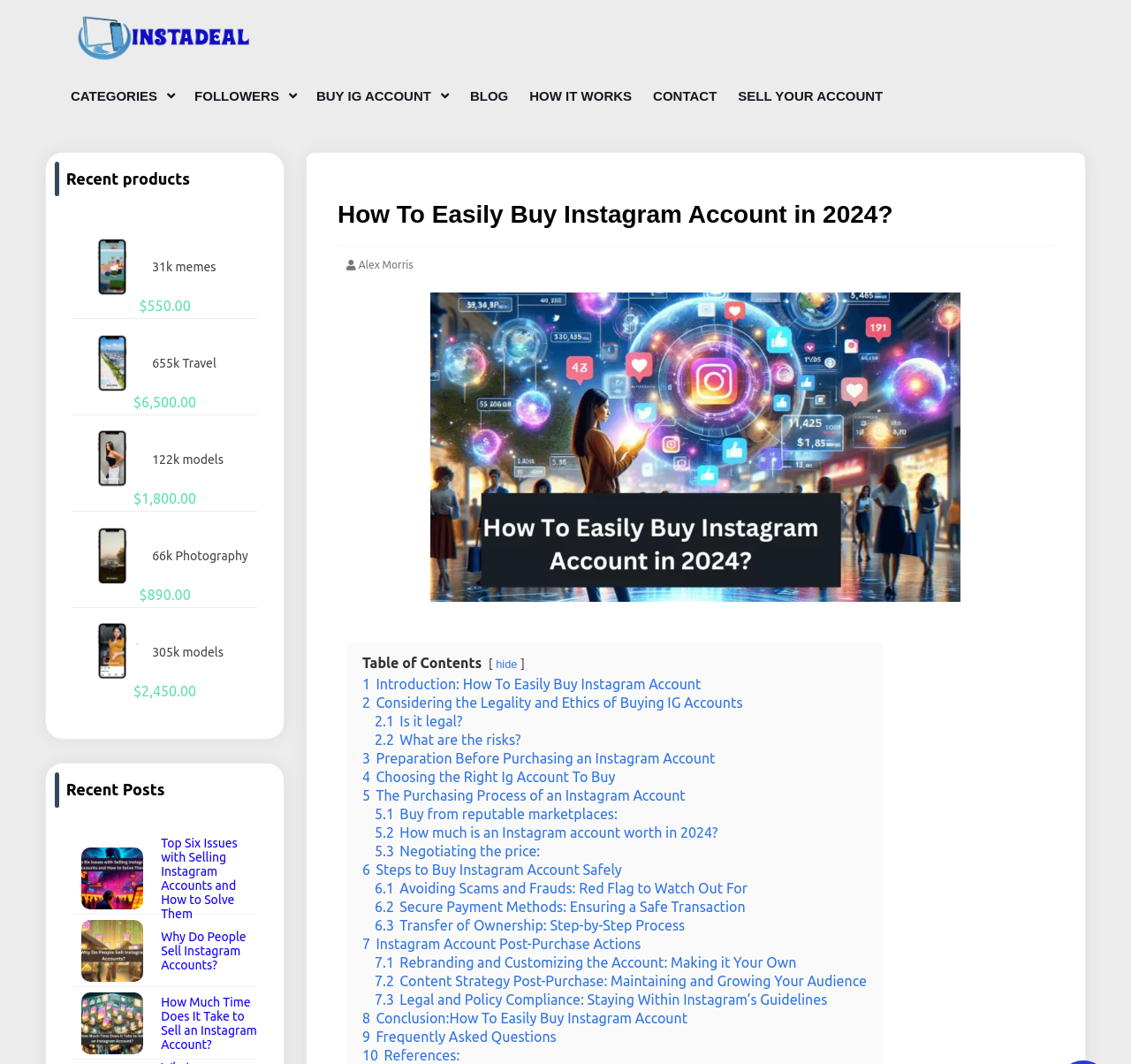Using the webpage screenshot, locate the HTML element that fits the following description and provide its bounding box: "Kulhad pizza Couple Viral video".

None